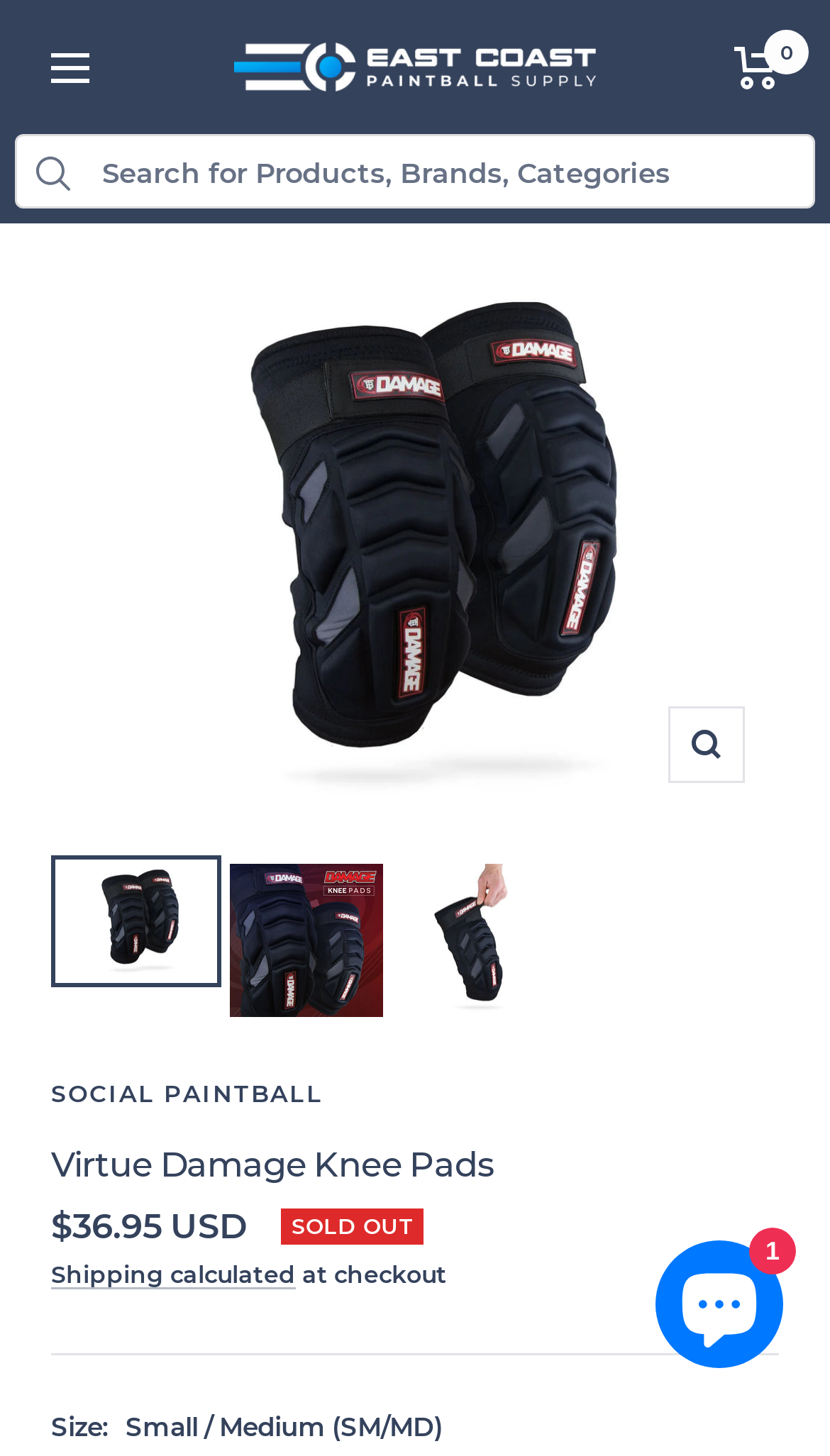Locate the bounding box coordinates of the clickable area needed to fulfill the instruction: "Donate to ABAI".

None